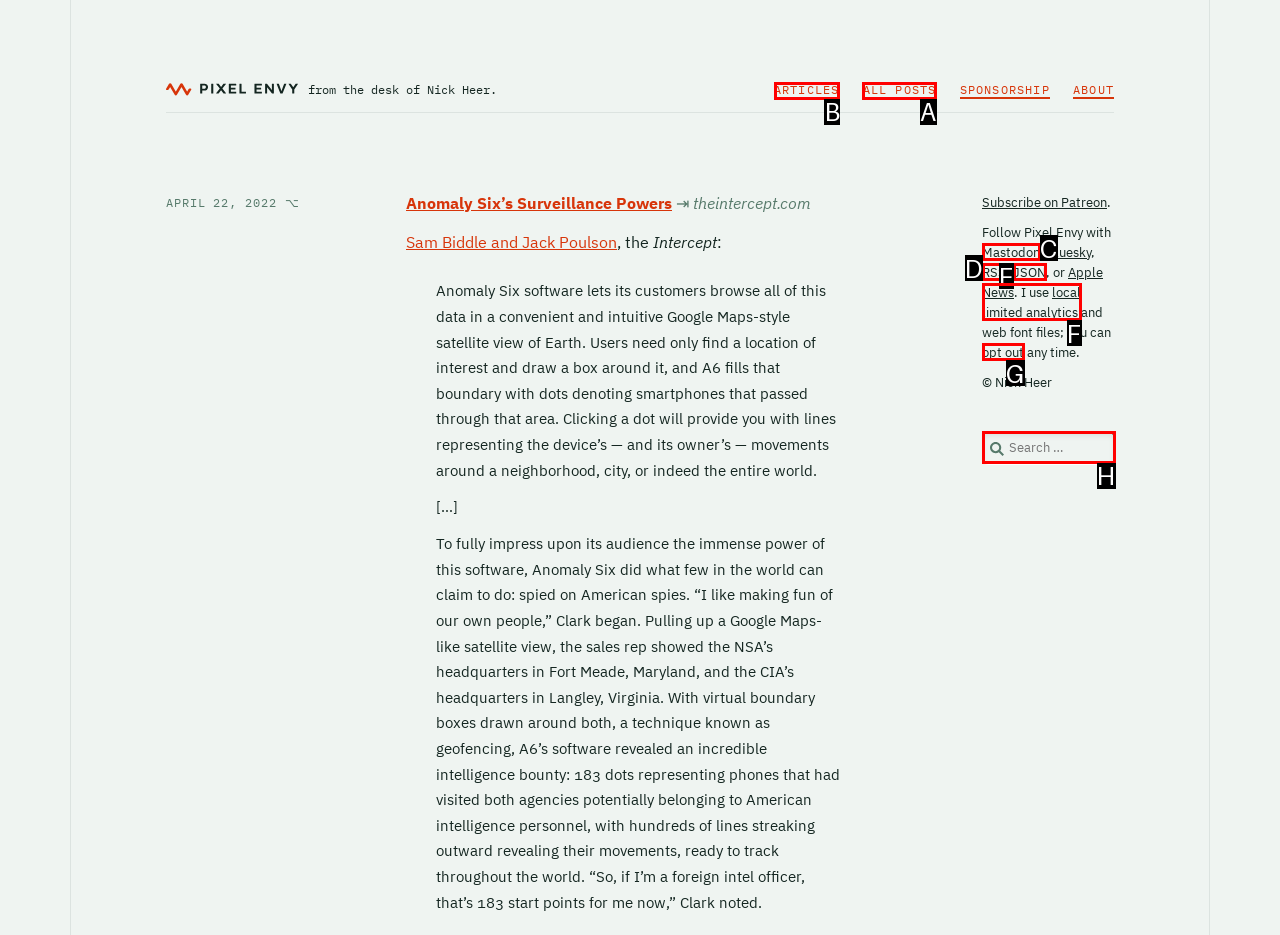Identify the appropriate choice to fulfill this task: Click the 'ARTICLES' link
Respond with the letter corresponding to the correct option.

B